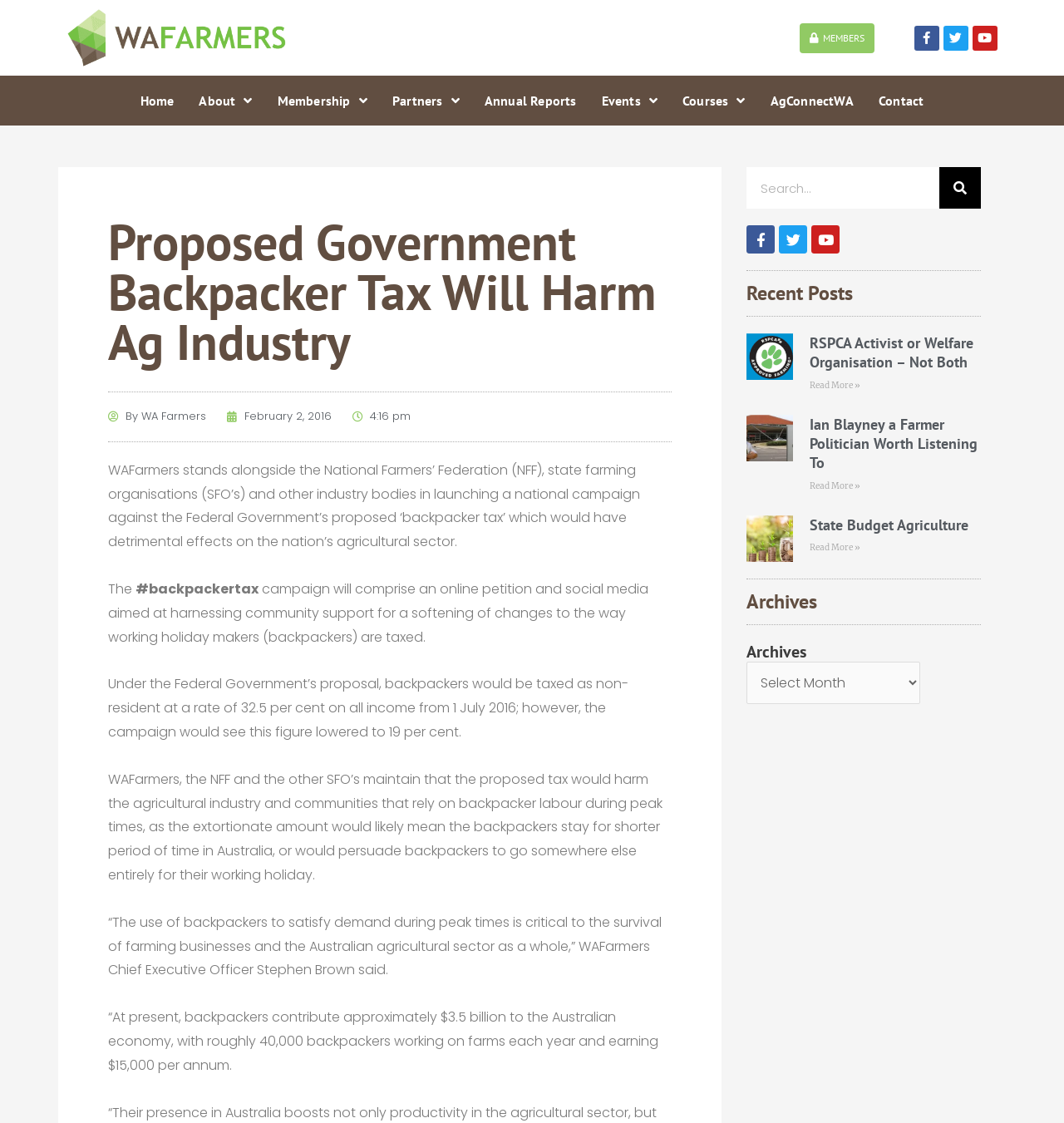Please identify the coordinates of the bounding box for the clickable region that will accomplish this instruction: "Read more about 'RSPCA Activist or Welfare Organisation – Not Both'".

[0.761, 0.338, 0.809, 0.348]